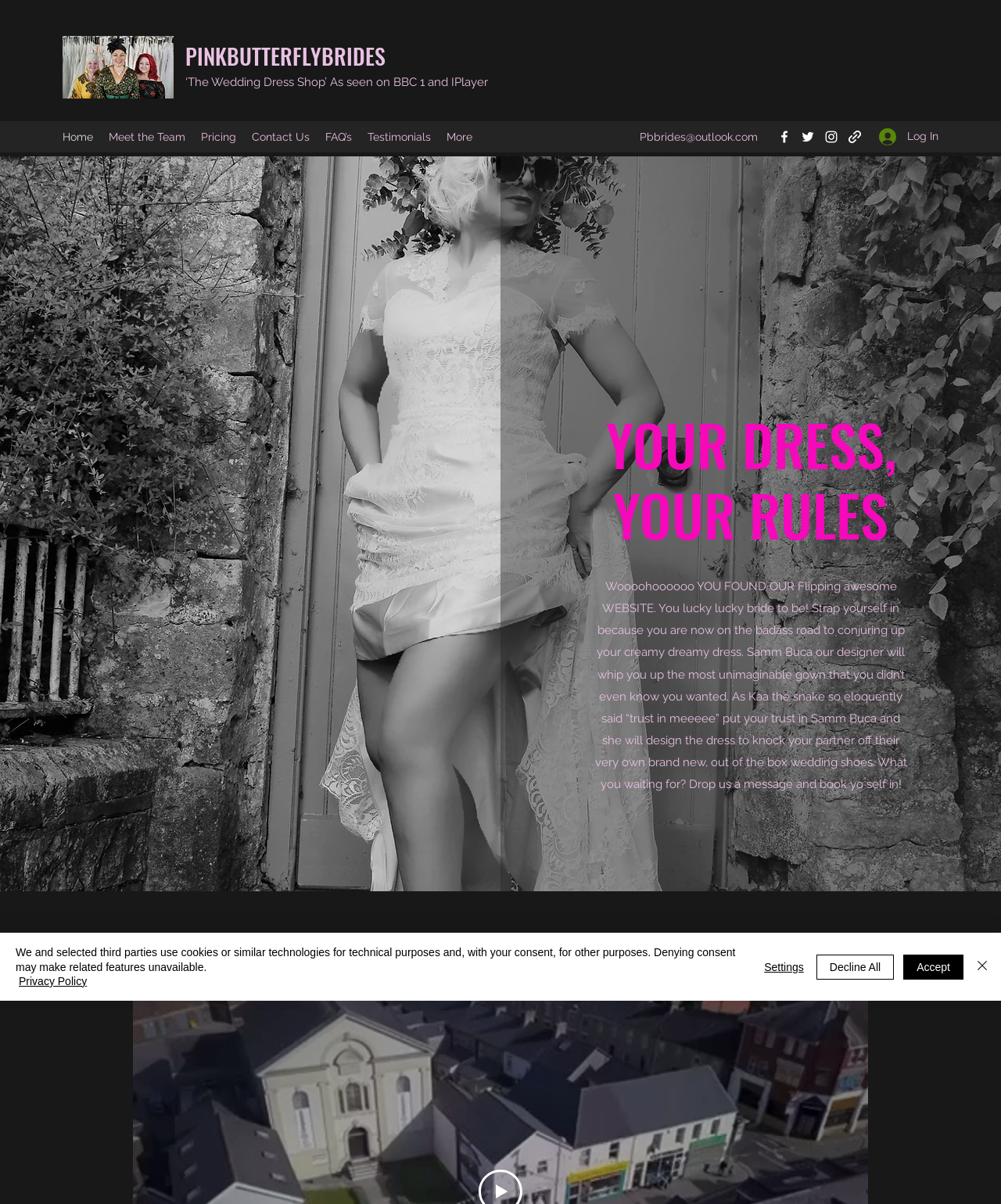Please find the bounding box coordinates of the element that must be clicked to perform the given instruction: "Meet the team". The coordinates should be four float numbers from 0 to 1, i.e., [left, top, right, bottom].

[0.101, 0.104, 0.193, 0.123]